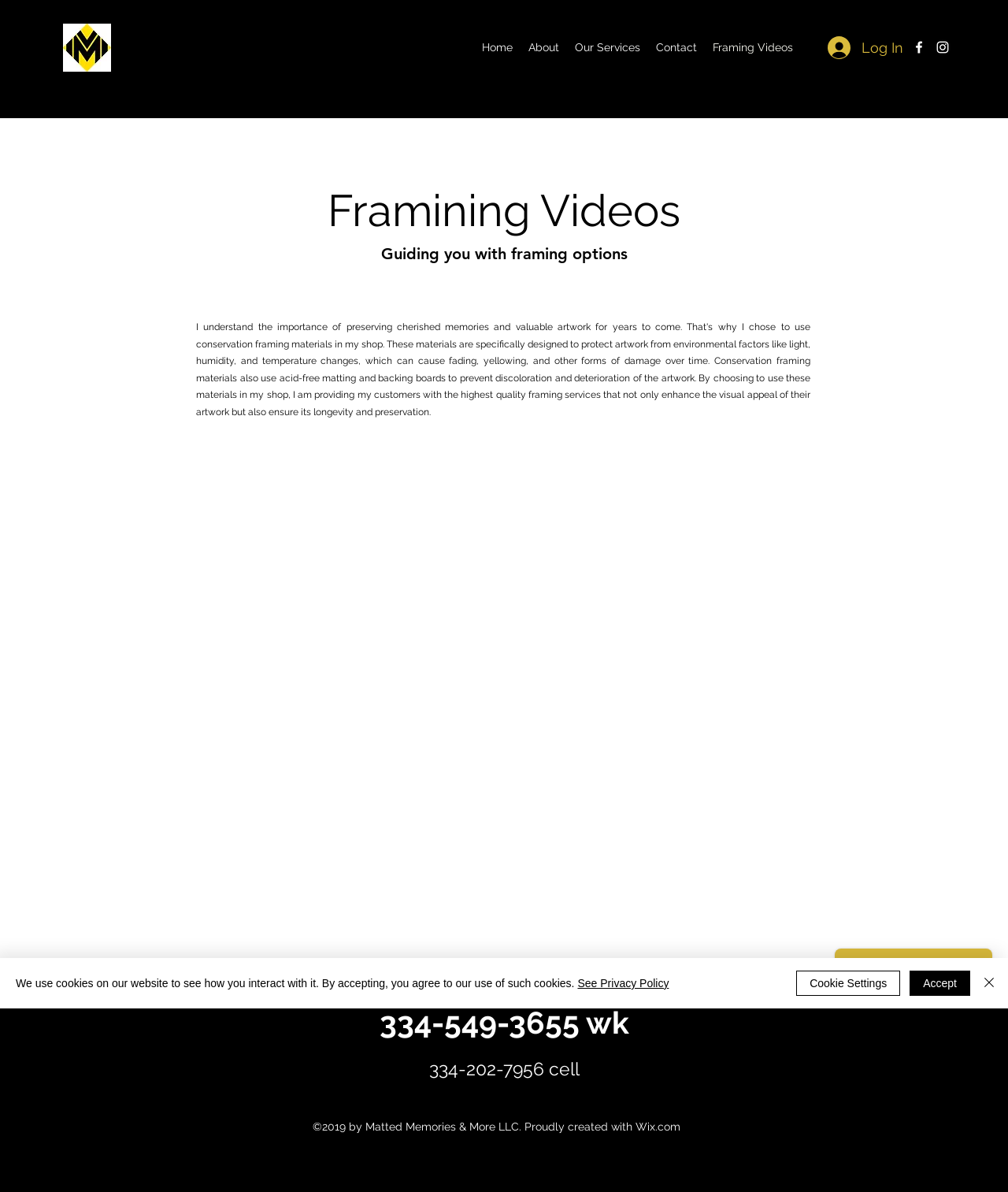Point out the bounding box coordinates of the section to click in order to follow this instruction: "View the About page".

[0.516, 0.03, 0.562, 0.05]